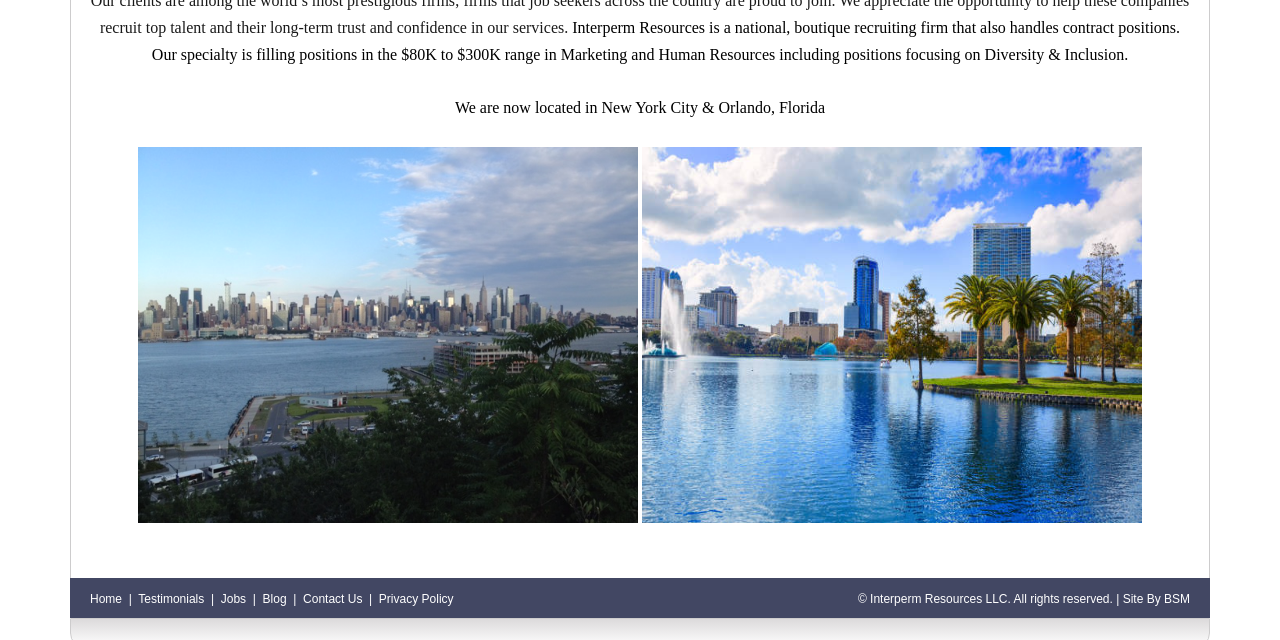Using the description: "Touched By J", identify the bounding box of the corresponding UI element in the screenshot.

None